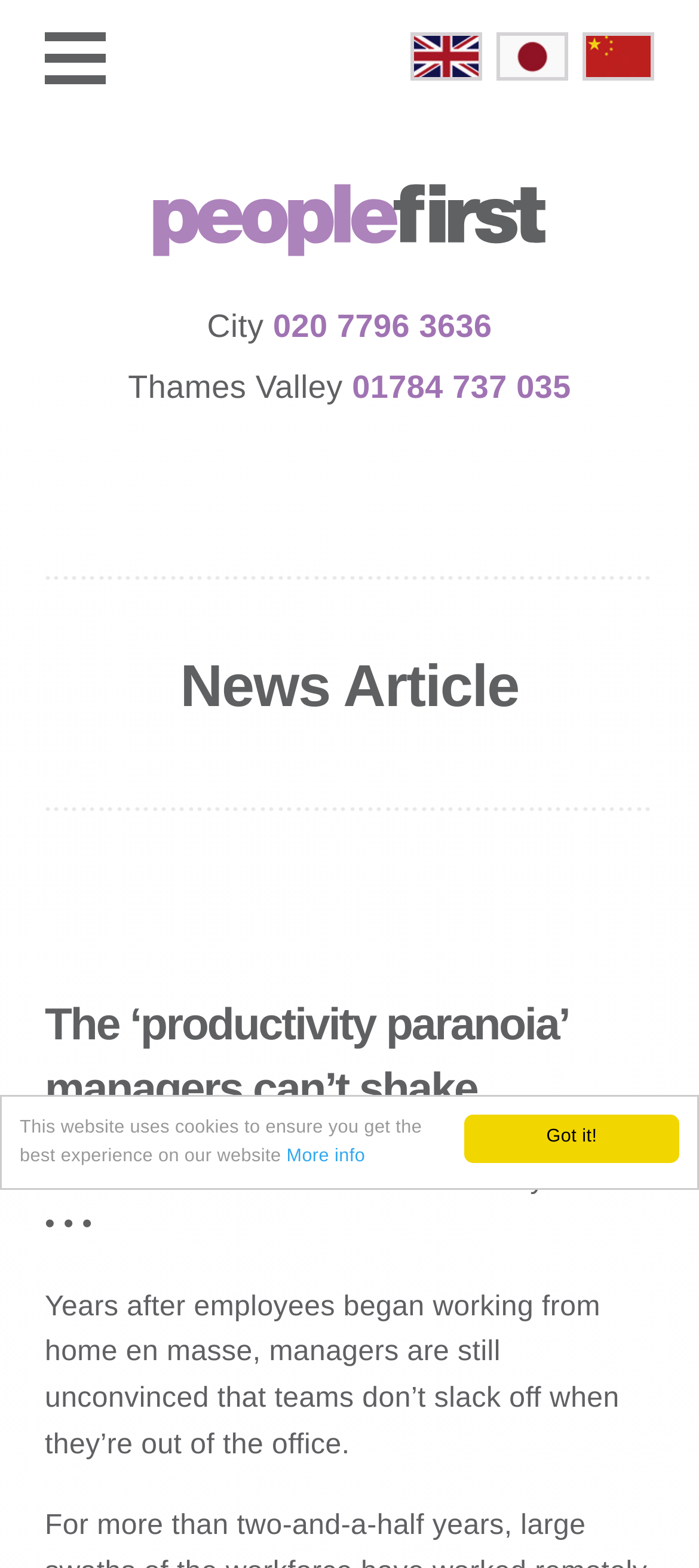Describe every aspect of the webpage comprehensively.

The webpage appears to be a news article page. At the top, there is a button on the left side, followed by three links on the right side. Below these elements, there is a link with no text, and then a horizontal section with a link, a static text "City", a phone number link, a static text "Thames Valley", and another phone number link.

The main content of the page is a news article, which is headed by a header section. The header section has three headings, with the top one being "News Article", the middle one being the title of the article "The ‘productivity paranoia’ managers can’t shake", and the bottom one being the author and date information "Posted 24th October 2022 • Written by BBC •". Below the header section, there is a paragraph of text that summarizes the article, stating that managers are still unconvinced that teams don’t slack off when working from home.

At the very top of the page, there is a link "Got it!" on the right side, and a static text "This website uses cookies to ensure you get the best experience on our website" on the left side, with a "More info" link next to it.